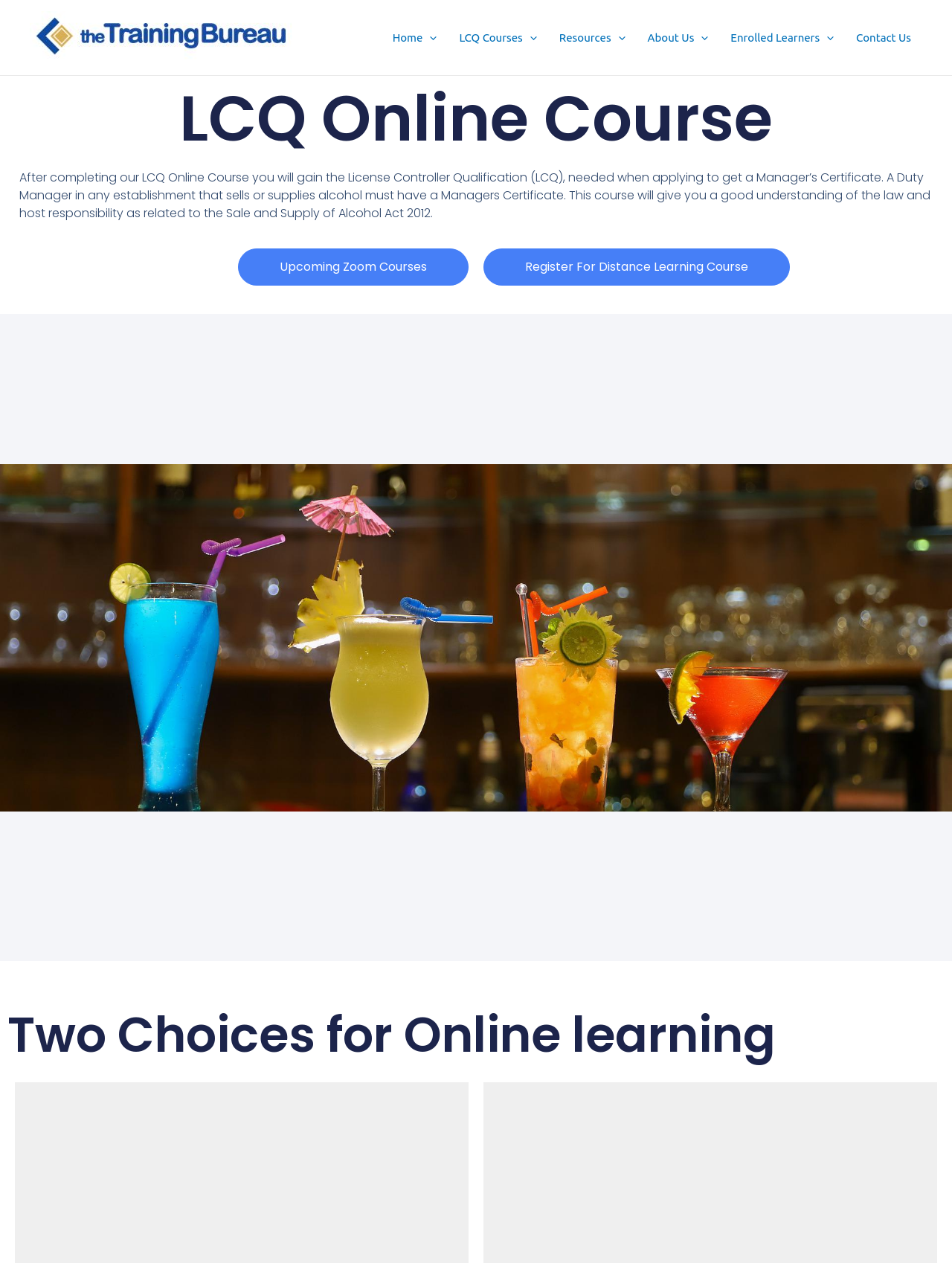Answer the following query with a single word or phrase:
What is required for a Duty Manager in an establishment that sells or supplies alcohol?

Manager’s Certificate